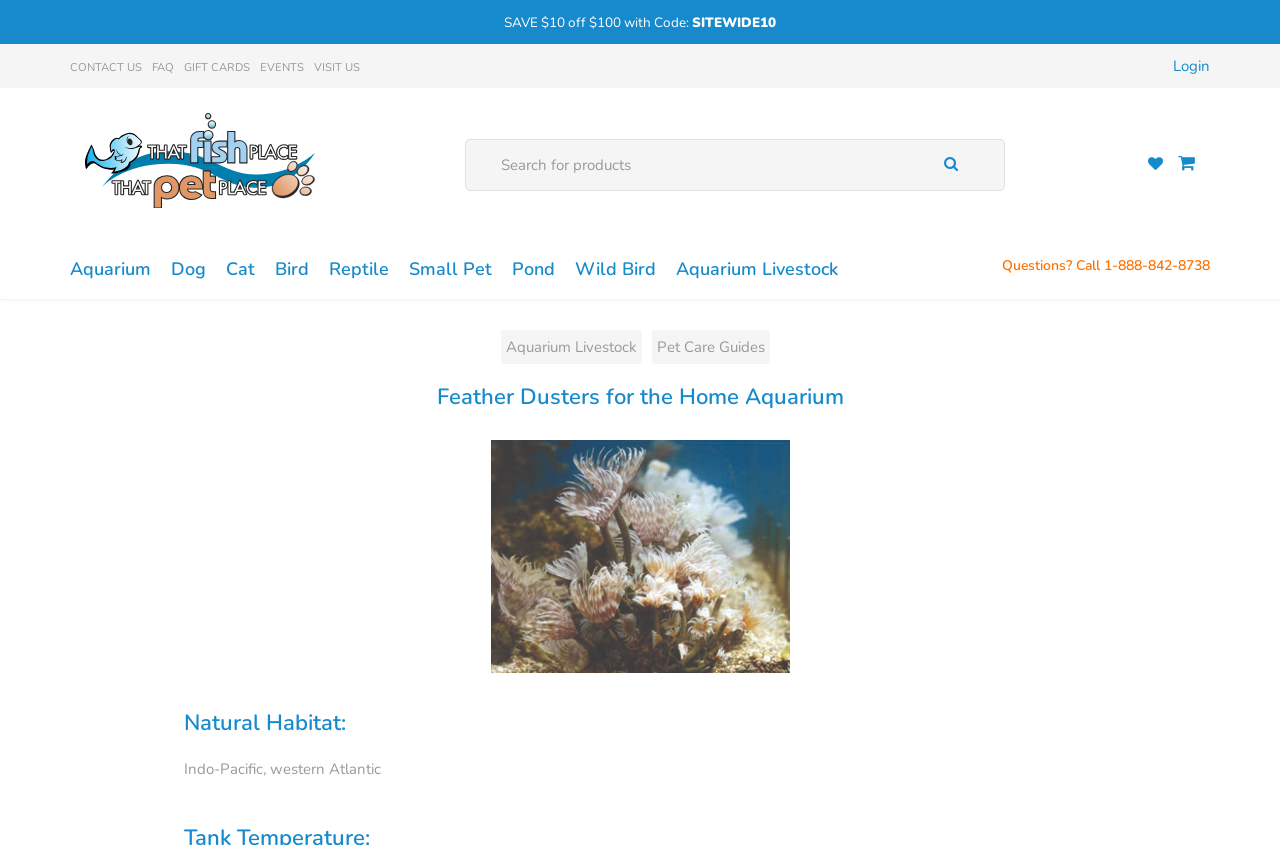Using the given description, provide the bounding box coordinates formatted as (top-left x, top-left y, bottom-right x, bottom-right y), with all values being floating point numbers between 0 and 1. Description: Bird

[0.215, 0.284, 0.241, 0.354]